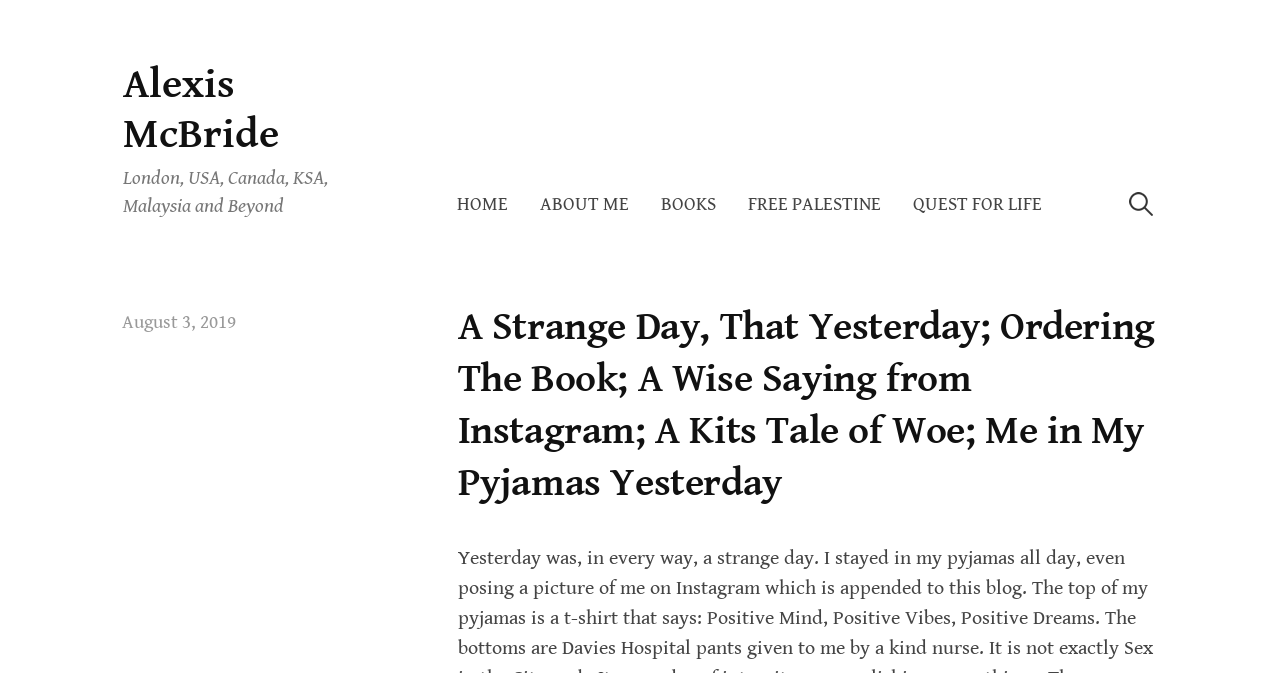What is the author's location?
Please respond to the question with a detailed and thorough explanation.

I found the author's location by looking at the static text element 'London, USA, Canada, KSA, Malaysia and Beyond' which is located below the link 'Alexis McBride'.